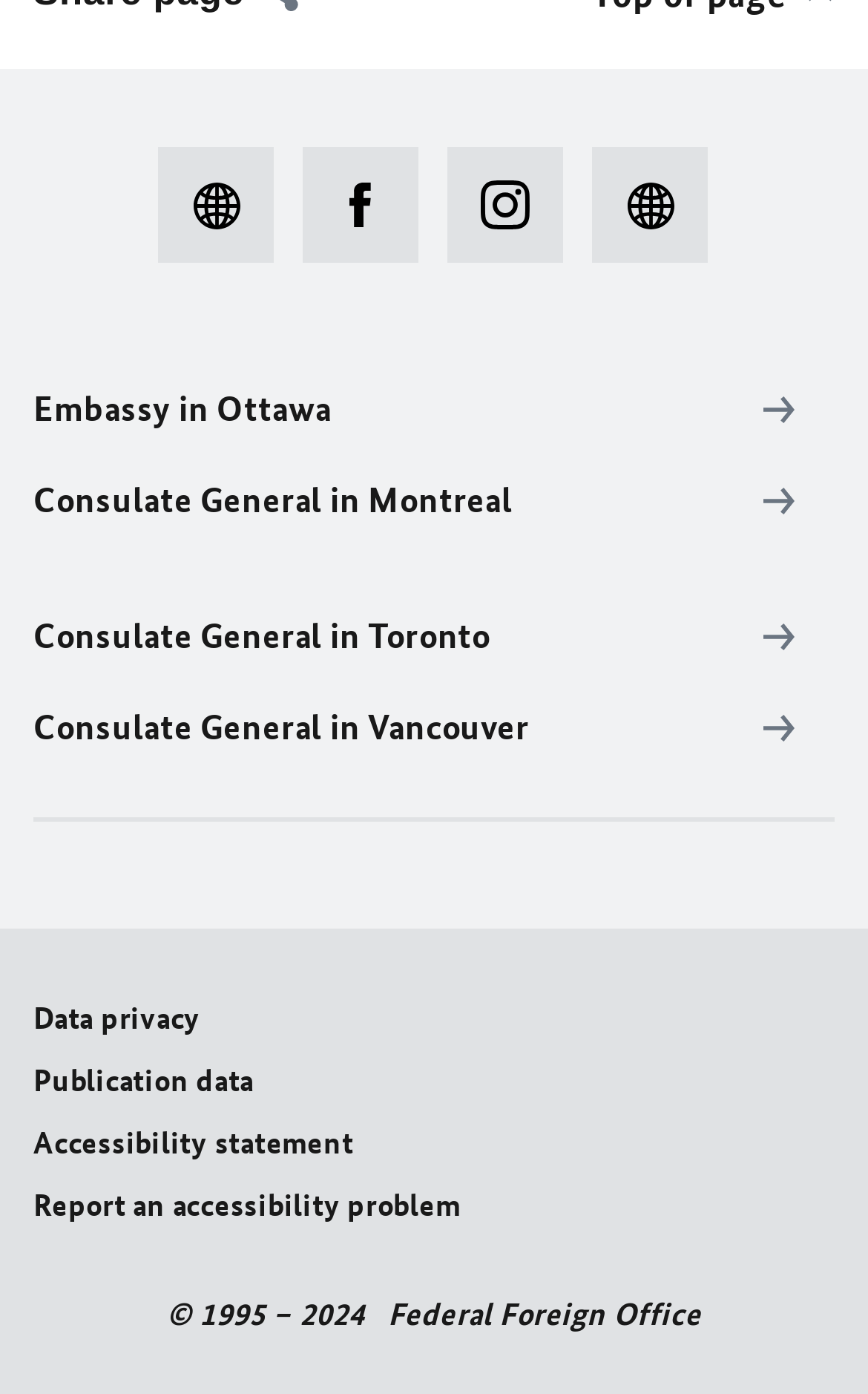How many images are there on the page?
Provide a well-explained and detailed answer to the question.

I counted the number of images on the page, which are the social media icons and the images next to the embassy links. There are 9 images in total on the page.